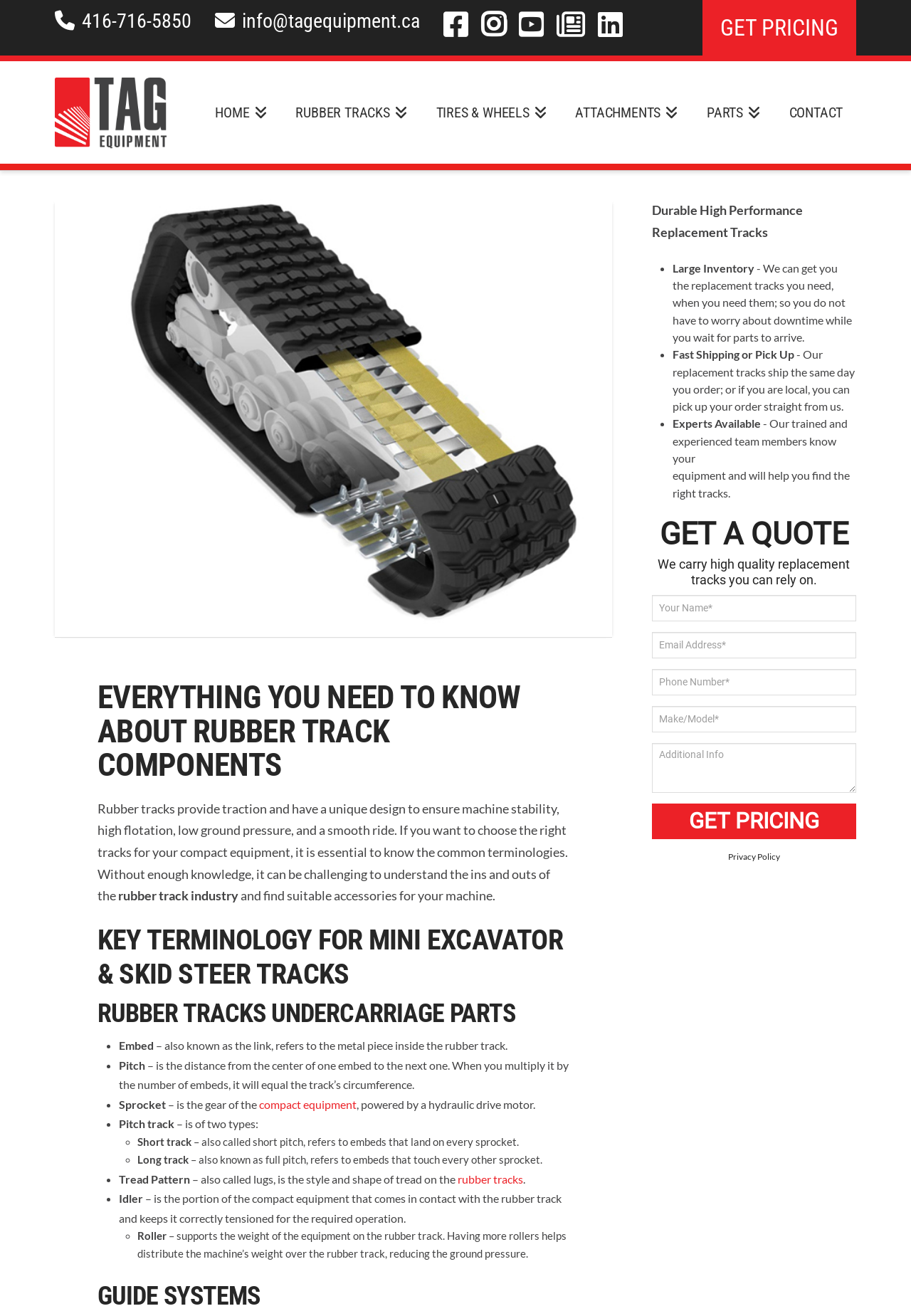Could you determine the bounding box coordinates of the clickable element to complete the instruction: "Click the CONTACT link"? Provide the coordinates as four float numbers between 0 and 1, i.e., [left, top, right, bottom].

[0.854, 0.062, 0.935, 0.11]